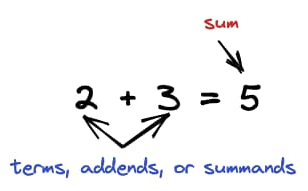What are the terms for the numbers being added?
Please provide a detailed and thorough answer to the question.

According to the diagram, the terms used to refer to the numbers being added together are 'terms', 'addends', or 'summands', which are written in blue below the equation.